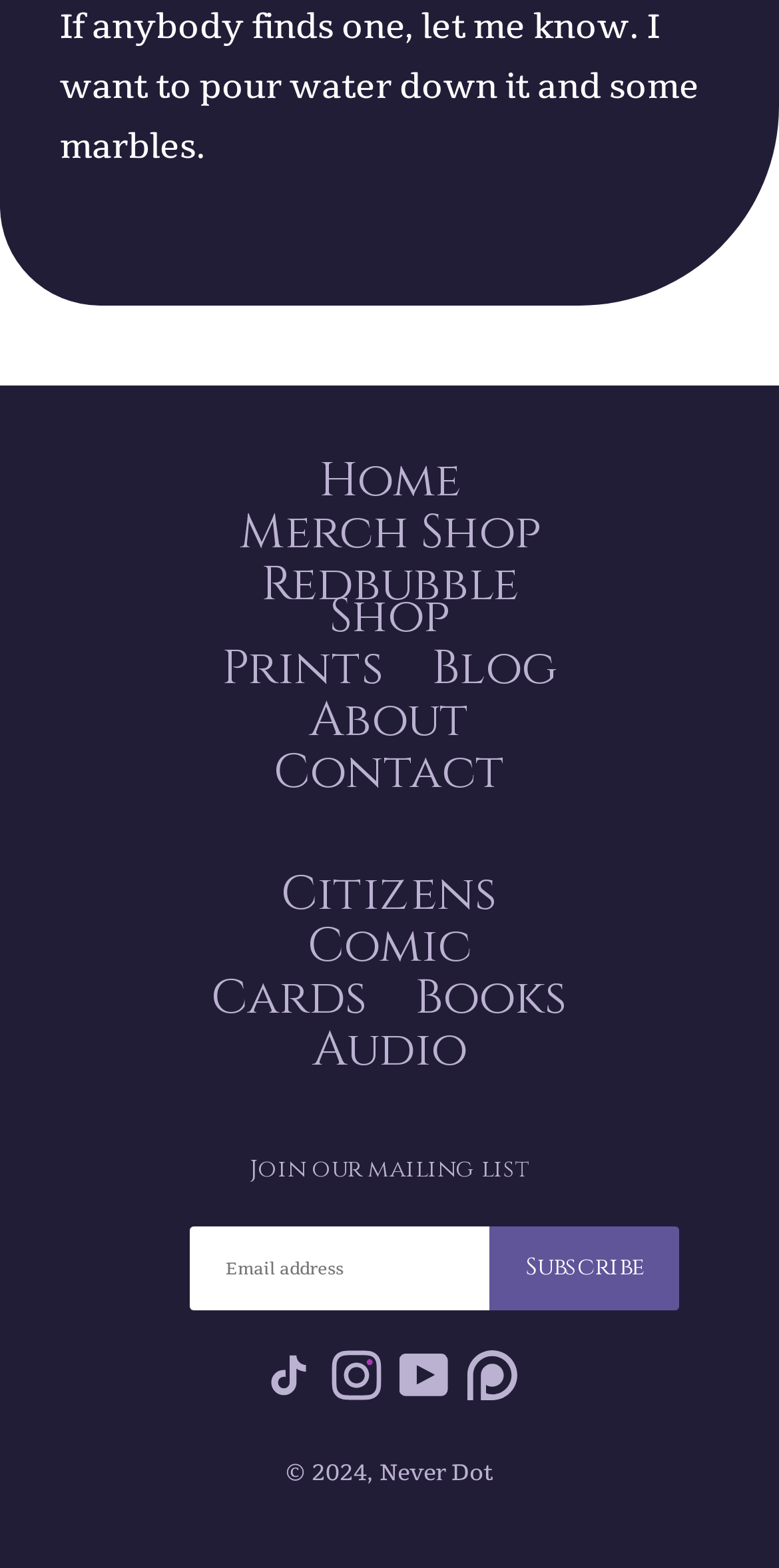Find the bounding box coordinates for the element that must be clicked to complete the instruction: "Visit the Merch Shop". The coordinates should be four float numbers between 0 and 1, indicated as [left, top, right, bottom].

[0.281, 0.324, 0.719, 0.357]